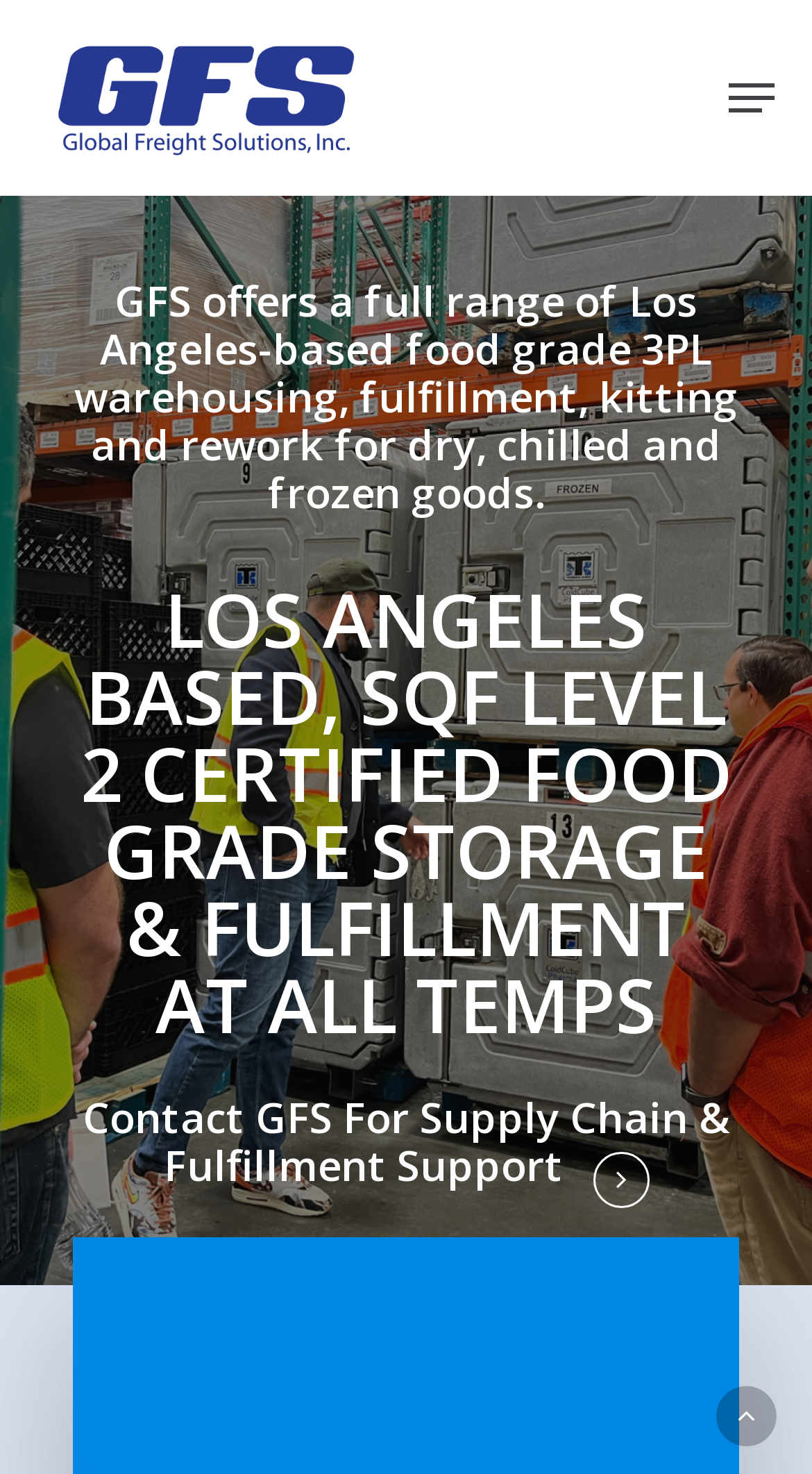For the element described, predict the bounding box coordinates as (top-left x, top-left y, bottom-right x, bottom-right y). All values should be between 0 and 1. Element description: alt="Global Freight Solutions"

[0.046, 0.017, 0.467, 0.116]